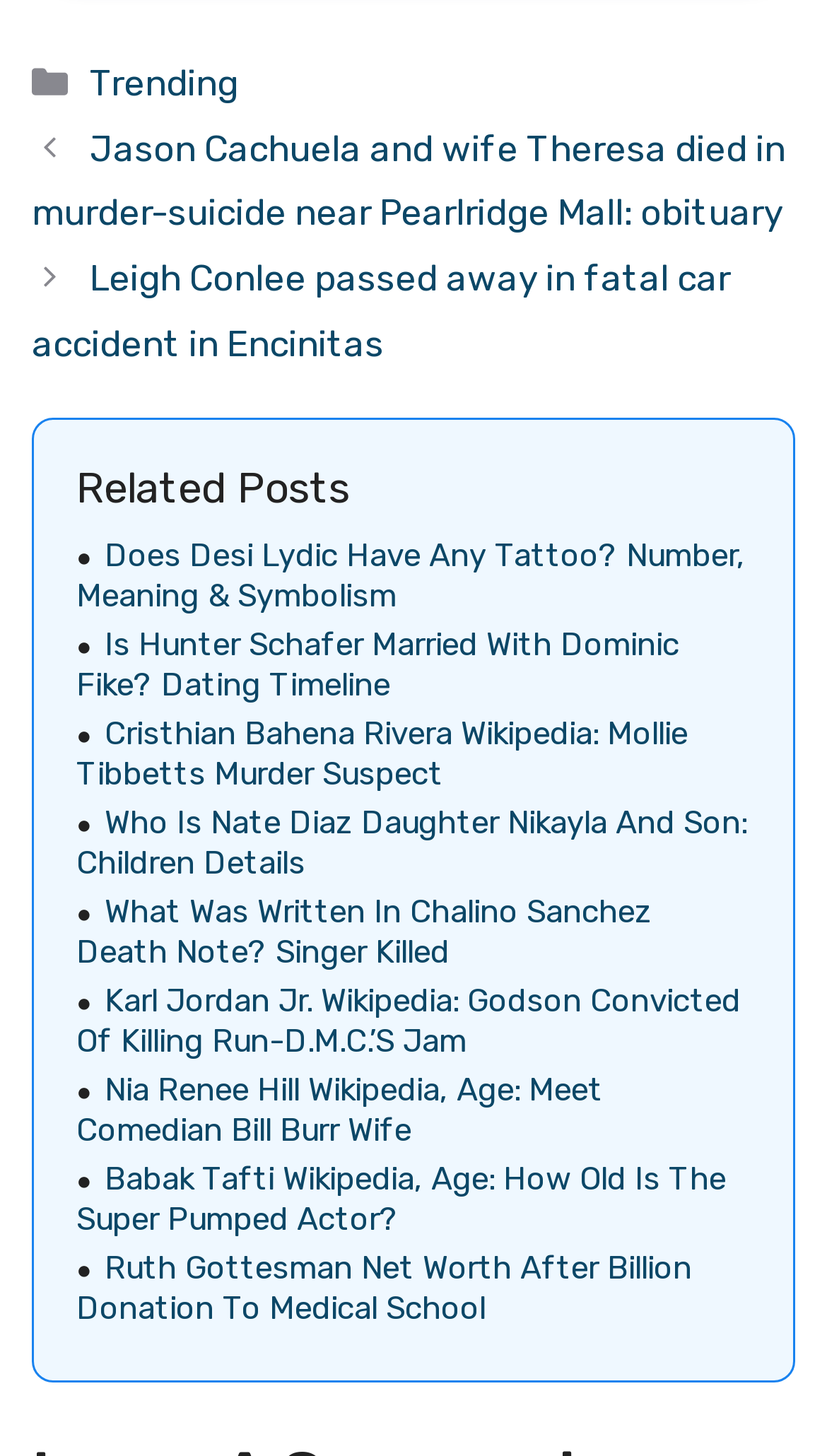Identify the bounding box coordinates for the element that needs to be clicked to fulfill this instruction: "View the post about 'Is Hunter Schafer Married With Dominic Fike? Dating Timeline'". Provide the coordinates in the format of four float numbers between 0 and 1: [left, top, right, bottom].

[0.092, 0.43, 0.908, 0.484]